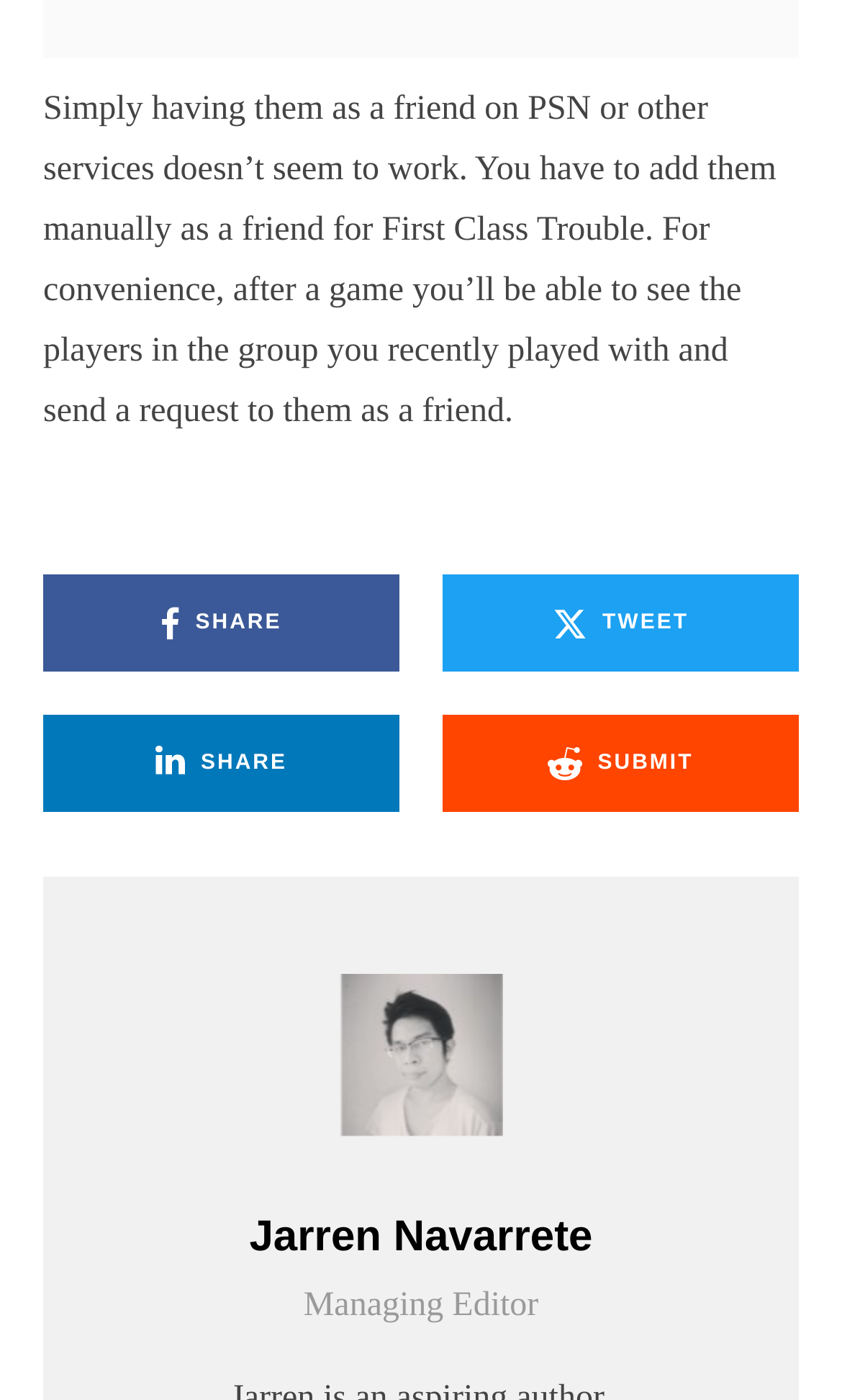Locate and provide the bounding box coordinates for the HTML element that matches this description: "Share".

[0.051, 0.411, 0.474, 0.48]